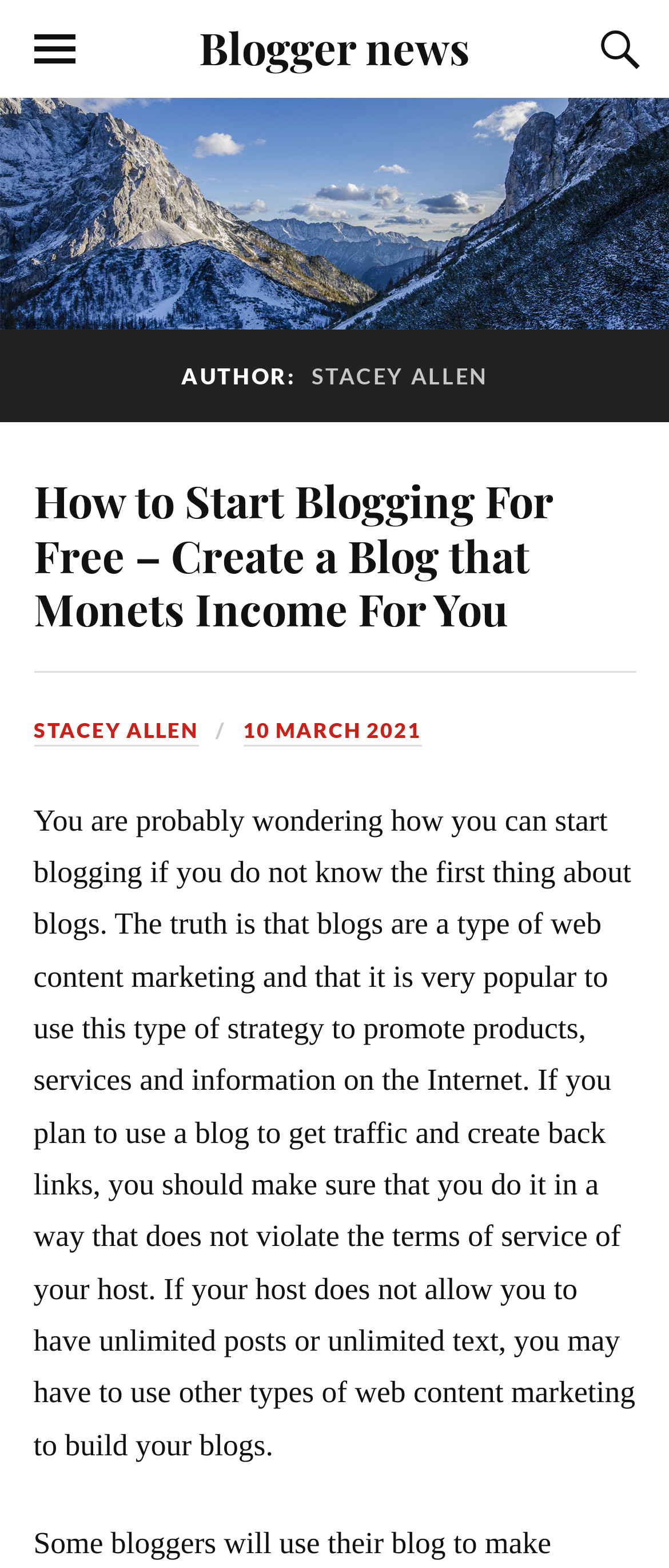Determine which piece of text is the heading of the webpage and provide it.

AUTHOR: STACEY ALLEN